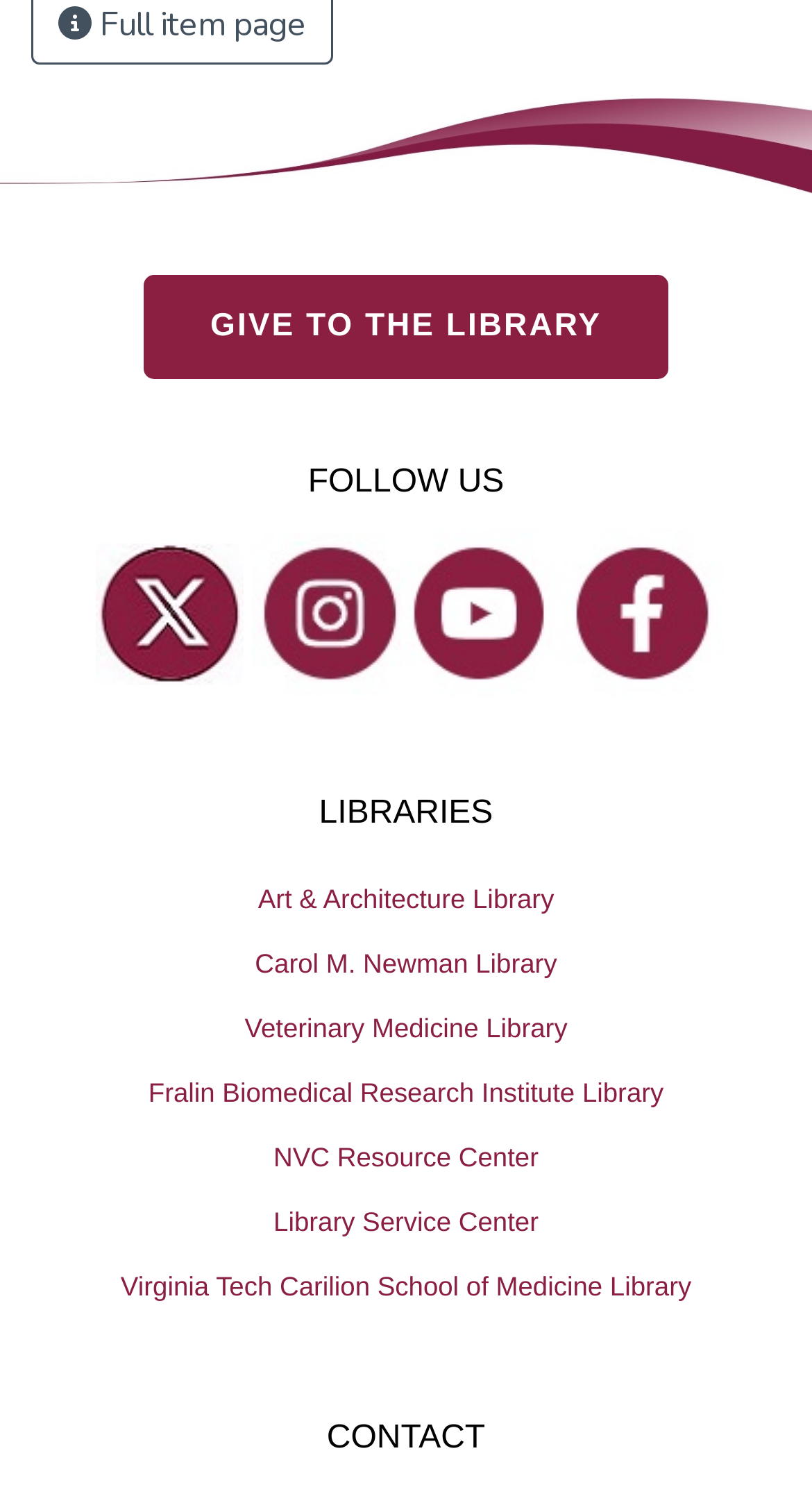Identify the bounding box coordinates of the specific part of the webpage to click to complete this instruction: "visit about us page".

None